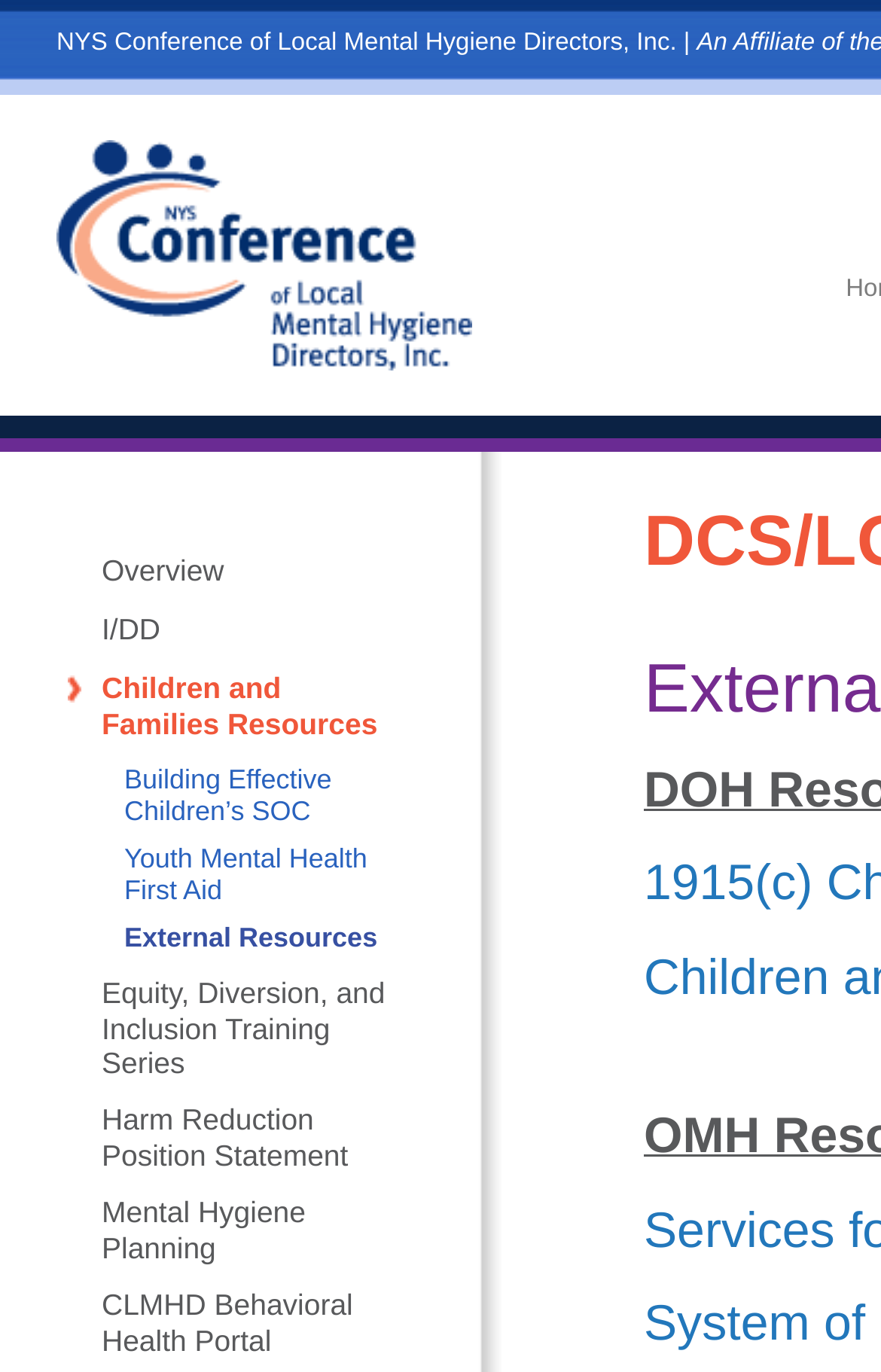Articulate a detailed summary of the webpage's content and design.

The webpage is dedicated to providing resources and guidance related to mental hygiene, specifically from the NYS Conference of Local Mental Hygiene Directors, Inc. At the top-left corner, there is a logo image of the organization, accompanied by a link to the organization's main page. 

Below the logo, there are several links arranged horizontally, including "Overview", "I/DD", "Children and Families Resources", and others. These links are positioned in the top half of the page, with "Overview" being the leftmost and "Children and Families Resources" being the rightmost. 

Further down the page, there are more links, including "Building Effective Children’s SOC", "Youth Mental Health First Aid", "External Resources", and others. These links are also arranged horizontally, with "Building Effective Children’s SOC" being the leftmost and "CLMHD Behavioral Health Portal" being the rightmost. 

The links are grouped into two sections, with the top section containing more general resources and the bottom section containing more specific resources related to children, youth, and mental health. Overall, the webpage provides a comprehensive list of resources and guidance for those involved in mental hygiene and related fields.